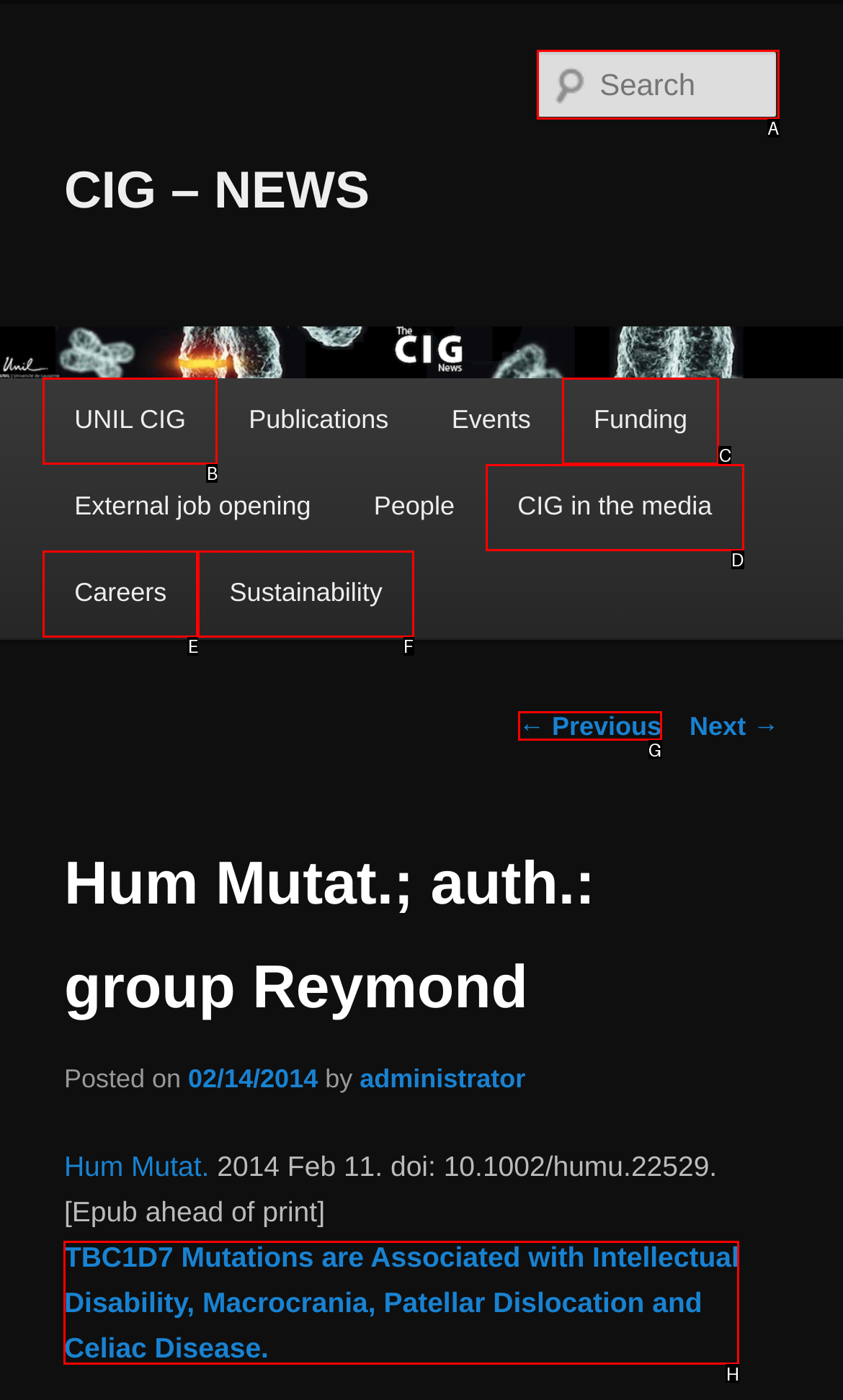Select the proper UI element to click in order to perform the following task: Go to previous page. Indicate your choice with the letter of the appropriate option.

G